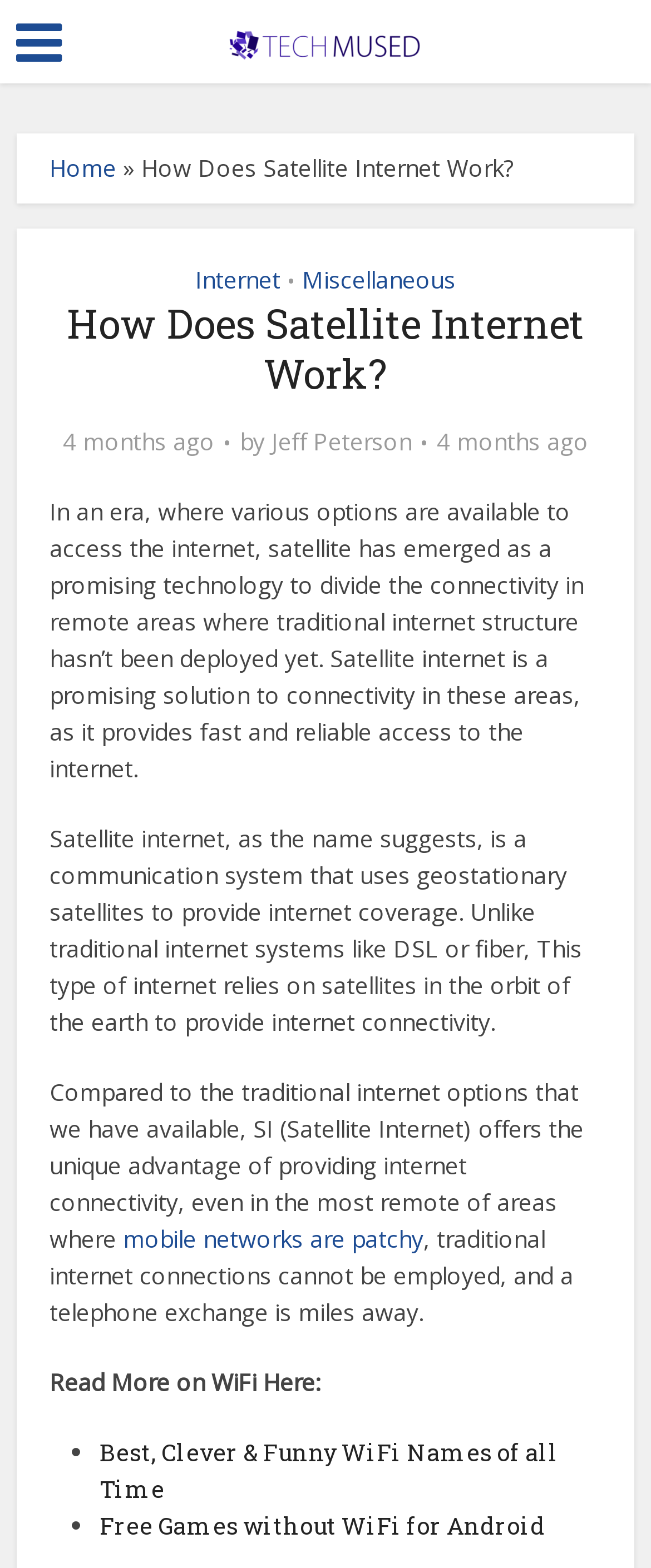Please identify the bounding box coordinates of the element's region that should be clicked to execute the following instruction: "Check the author 'Jeff Peterson'". The bounding box coordinates must be four float numbers between 0 and 1, i.e., [left, top, right, bottom].

[0.417, 0.272, 0.632, 0.291]